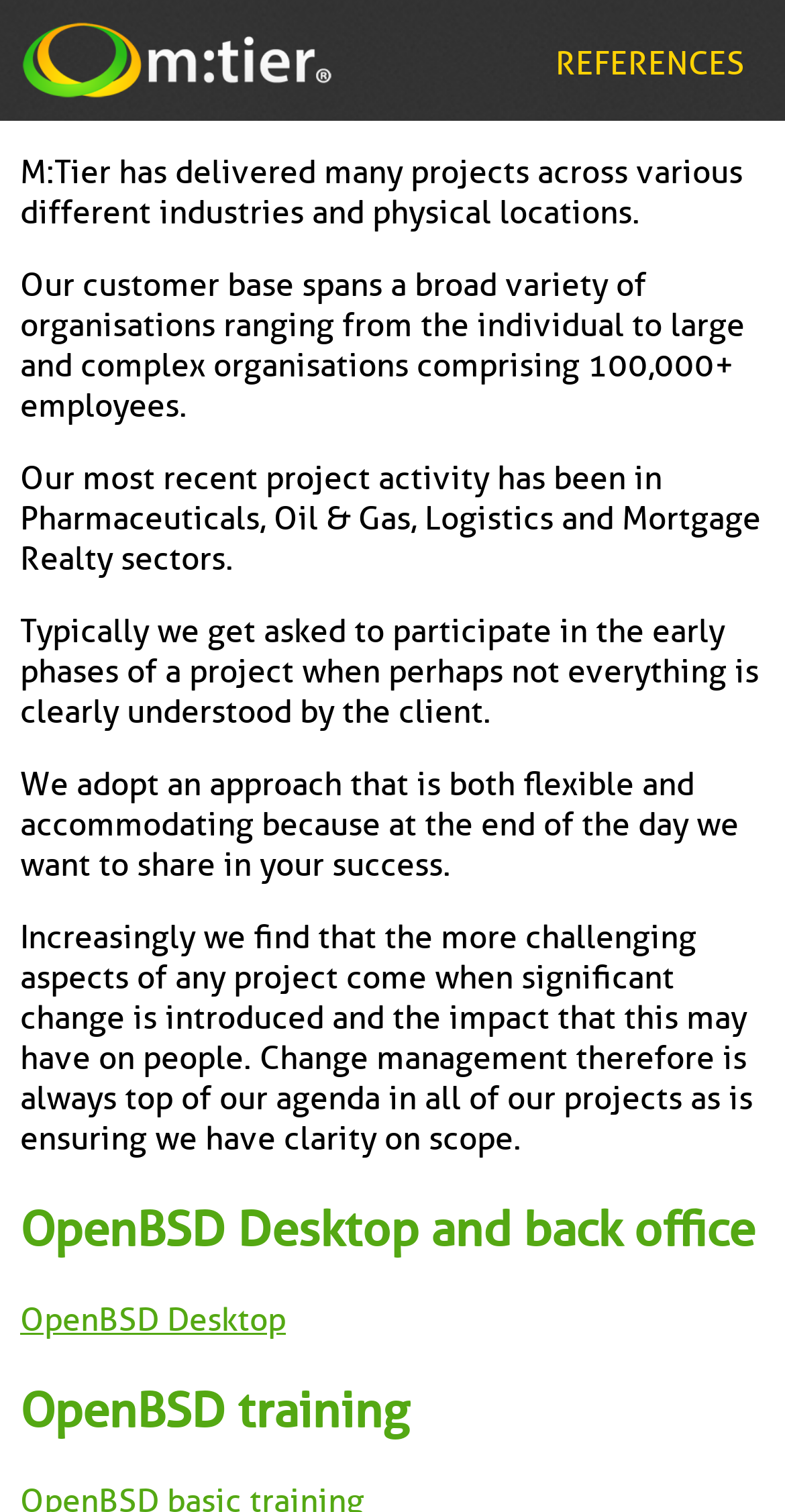Using a single word or phrase, answer the following question: 
What is the focus of M:Tier in all projects?

Change management